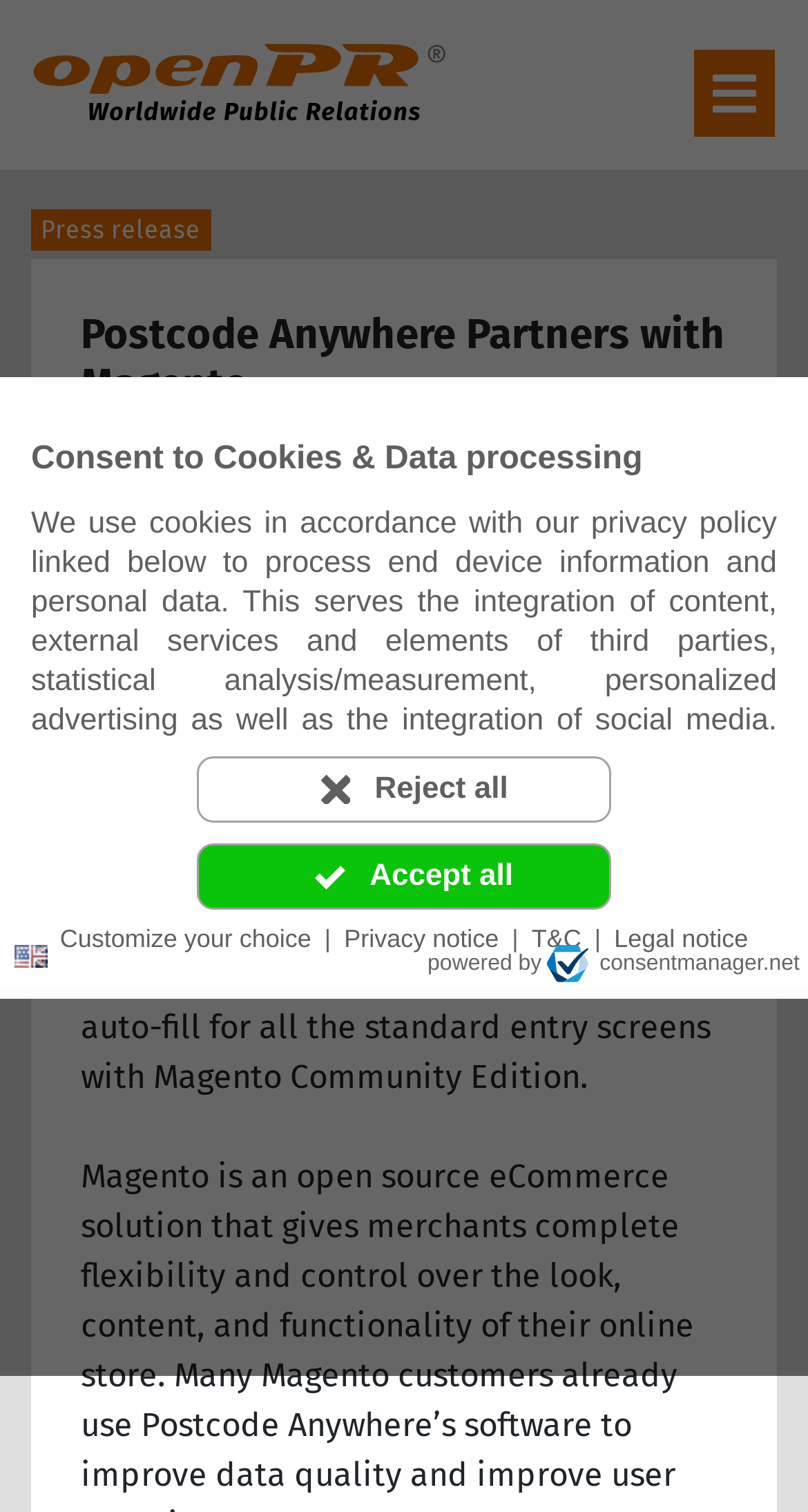Provide a short answer to the following question with just one word or phrase: When was the press release published?

11-13-2012 04:56 PM CET